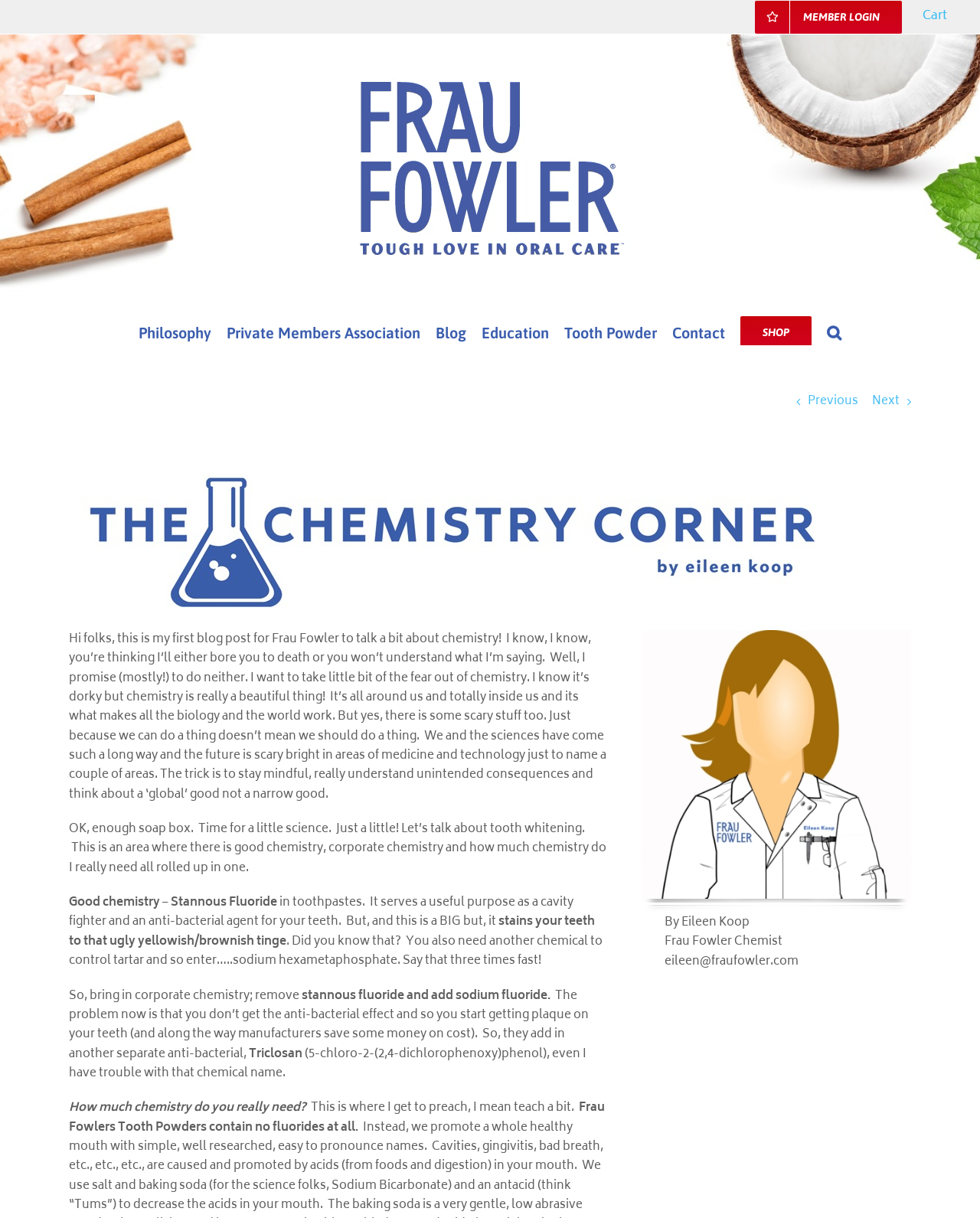Give a one-word or short phrase answer to this question: 
What is the effect of Triclosan on teeth?

Anti-bacterial